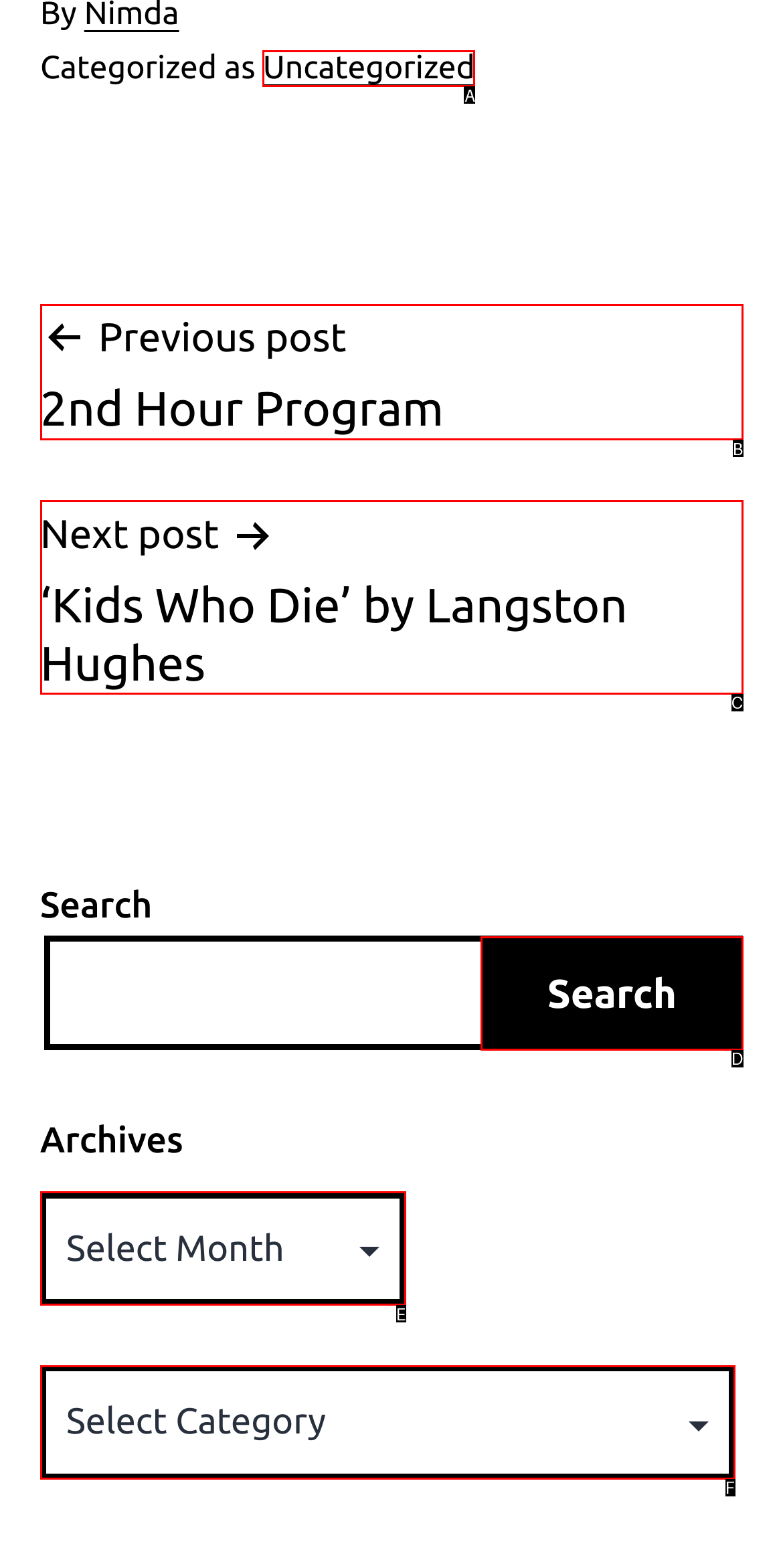Choose the HTML element that aligns with the description: Search. Indicate your choice by stating the letter.

D